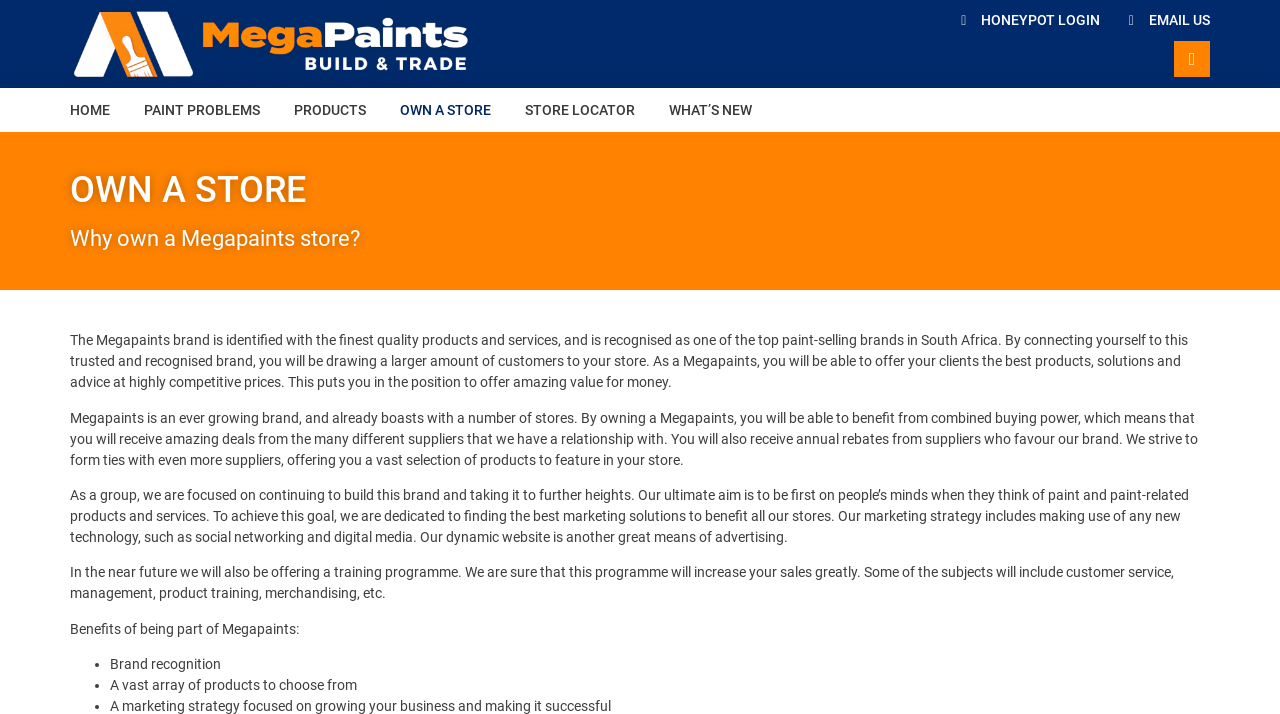Identify the primary heading of the webpage and provide its text.

OWN A STORE